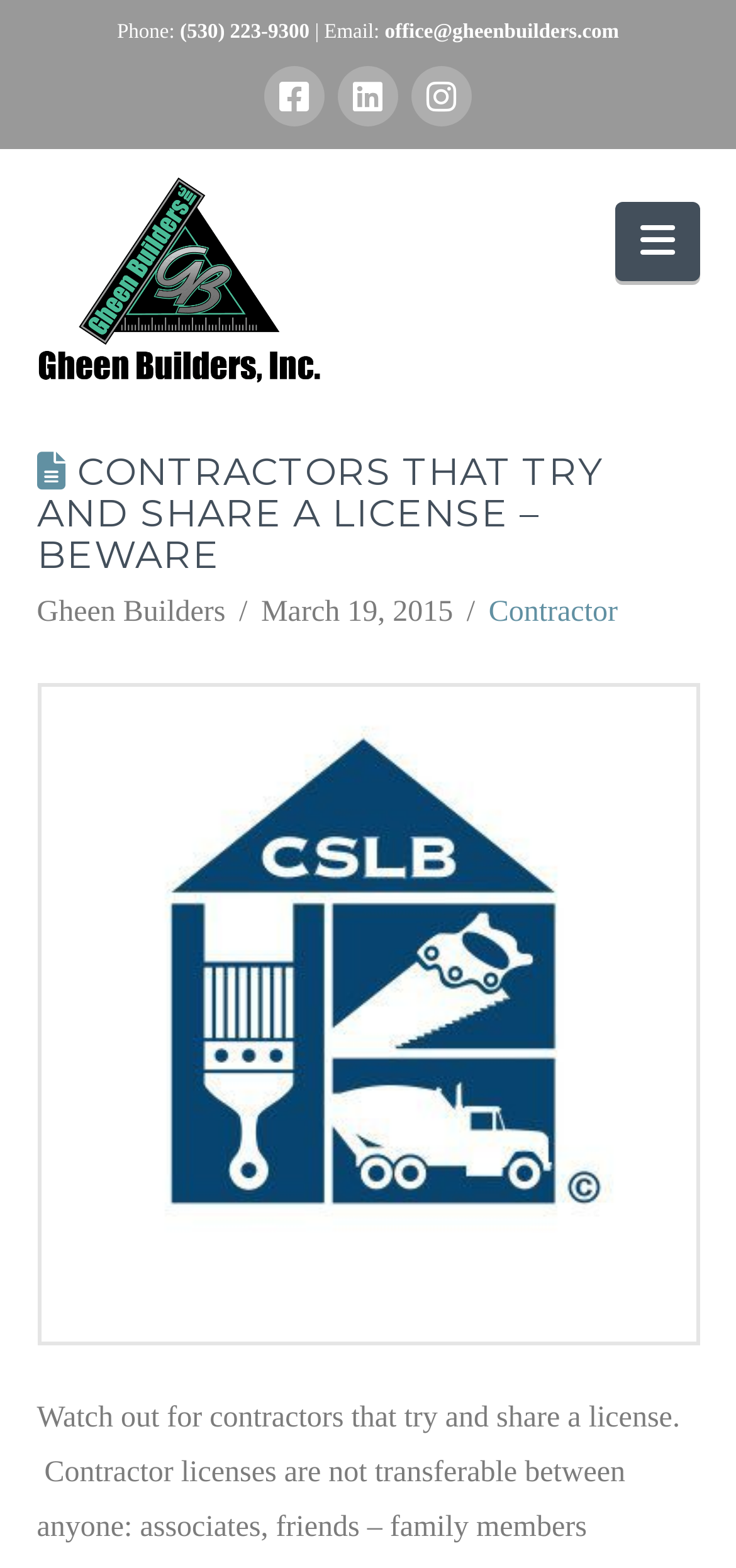Provide a one-word or short-phrase response to the question:
What is the name of the license board mentioned on this webpage?

CSLB Contractor State License Board